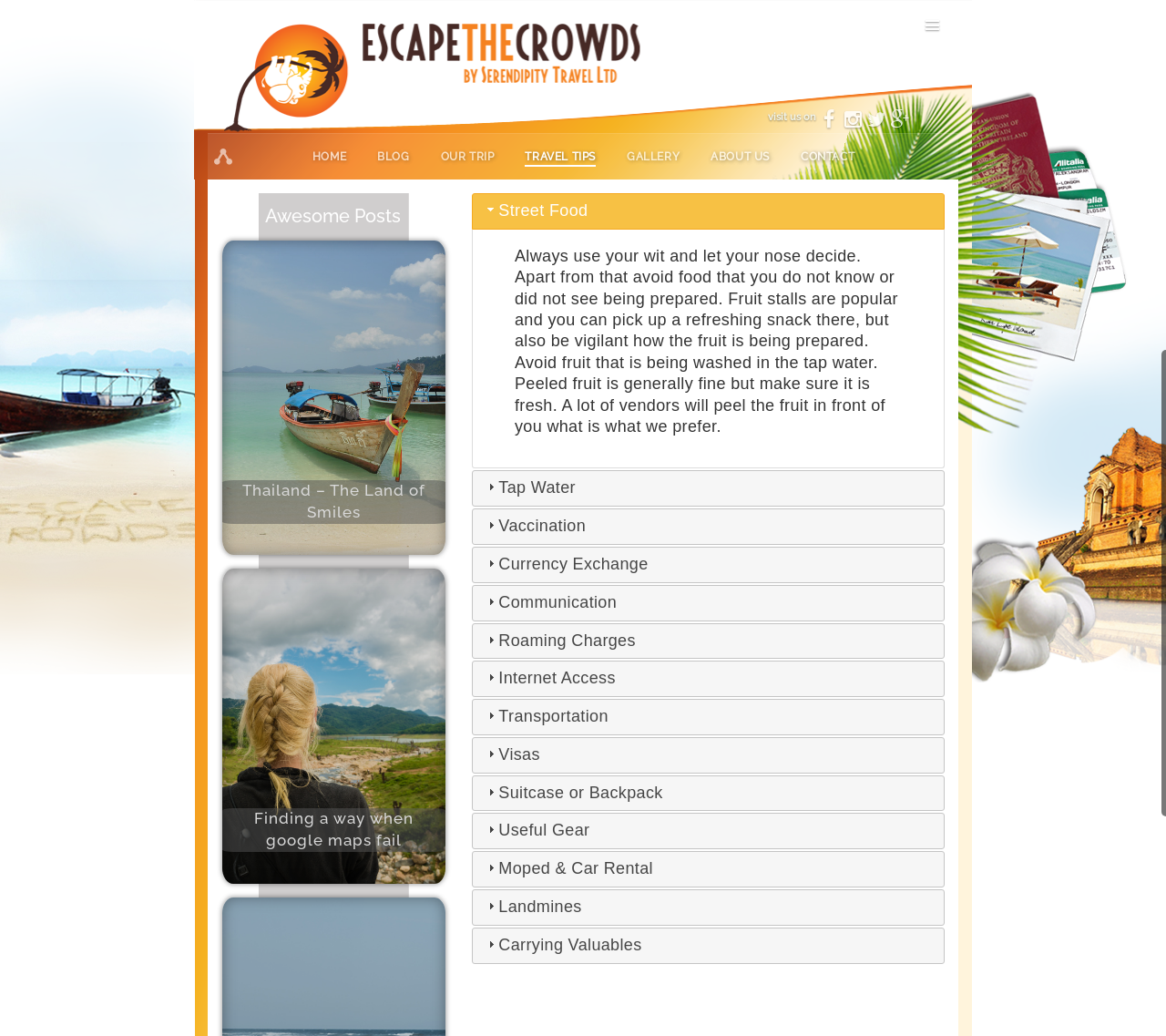Give a one-word or phrase response to the following question: What is the topic of the first article in the 'Awesome Posts' section?

Thailand – The Land of Smiles